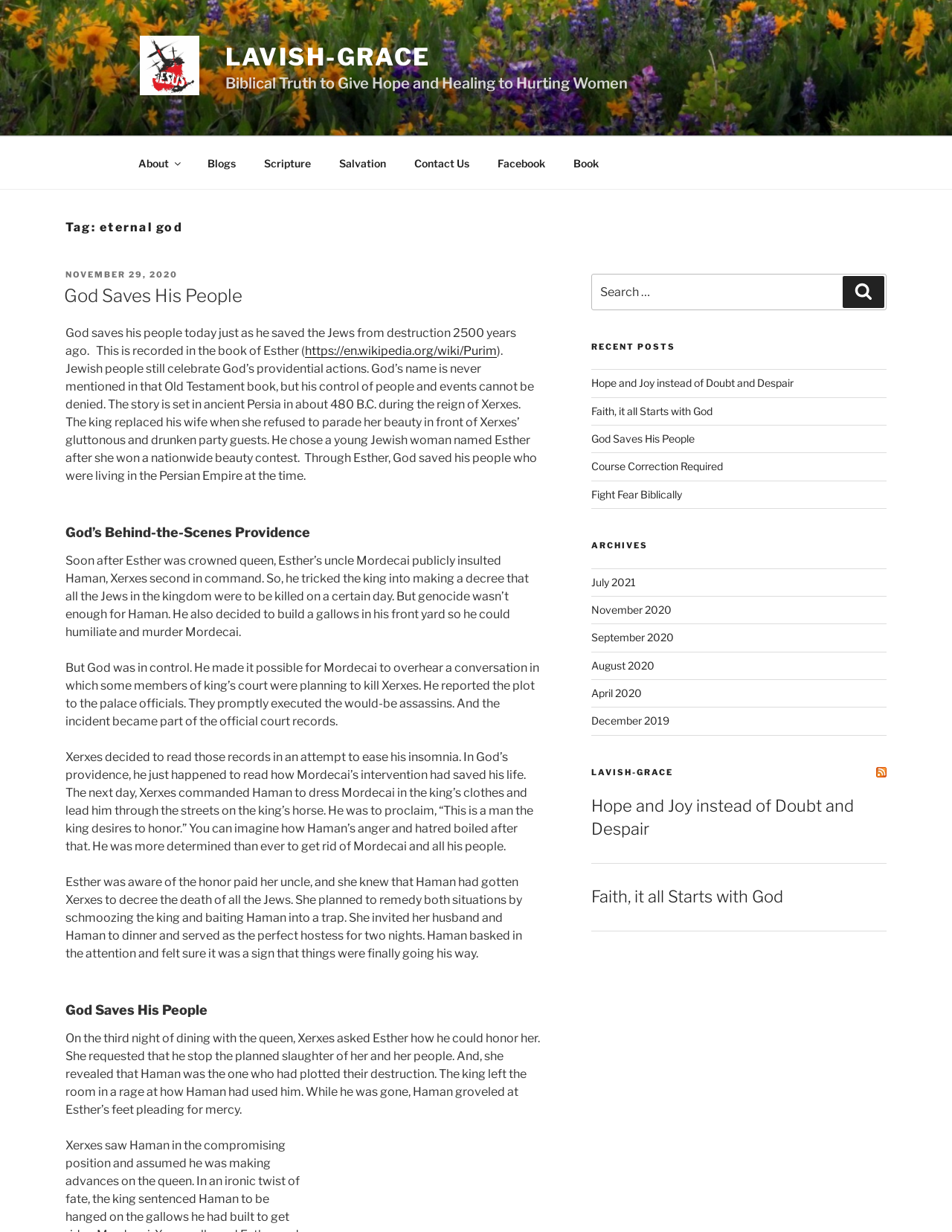Please identify the bounding box coordinates of the clickable area that will allow you to execute the instruction: "Read the 'God Saves His People' post".

[0.069, 0.23, 0.569, 0.25]